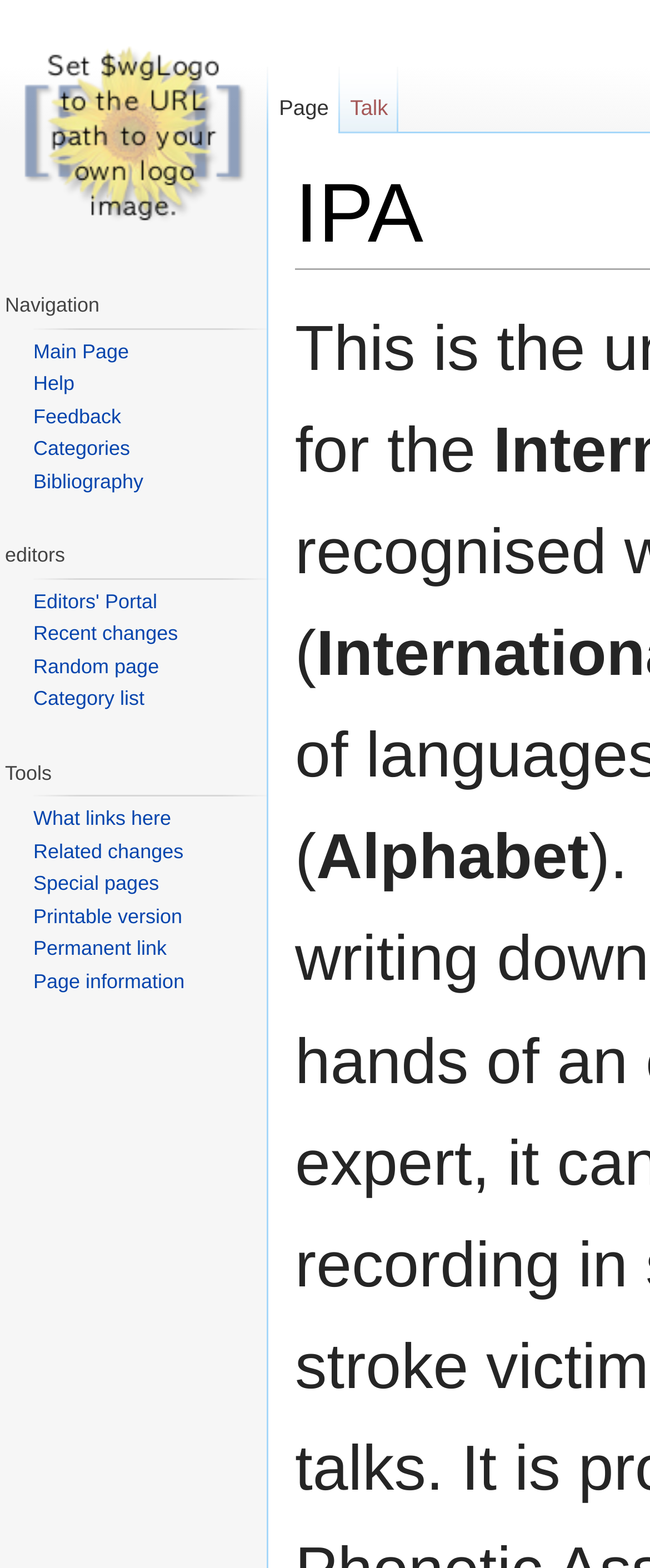What is the last link in the 'Tools' section?
Carefully examine the image and provide a detailed answer to the question.

I navigated to the 'Tools' section and looked at the links under it. The last link in the section is 'Page information', which is indicated by the link text and its position in the hierarchical structure.